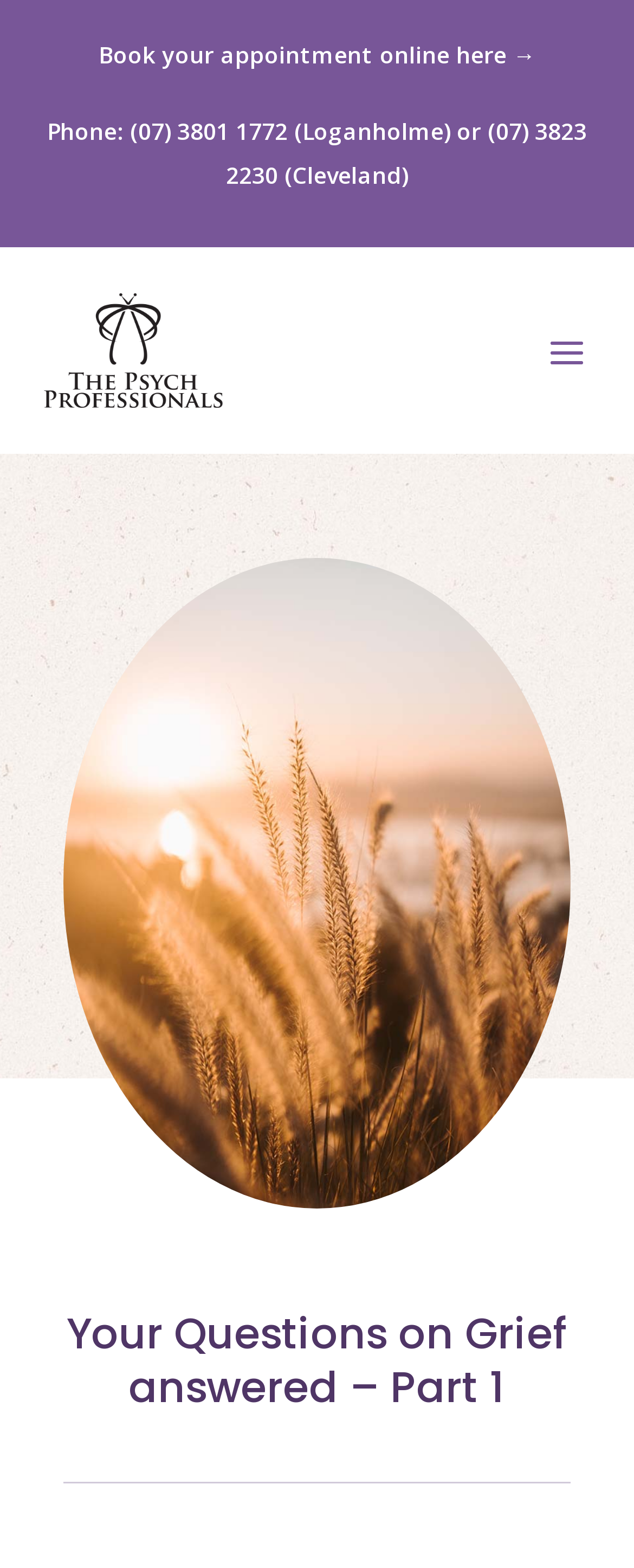What is the phone number for Loganholme?
Relying on the image, give a concise answer in one word or a brief phrase.

(07) 3801 1772